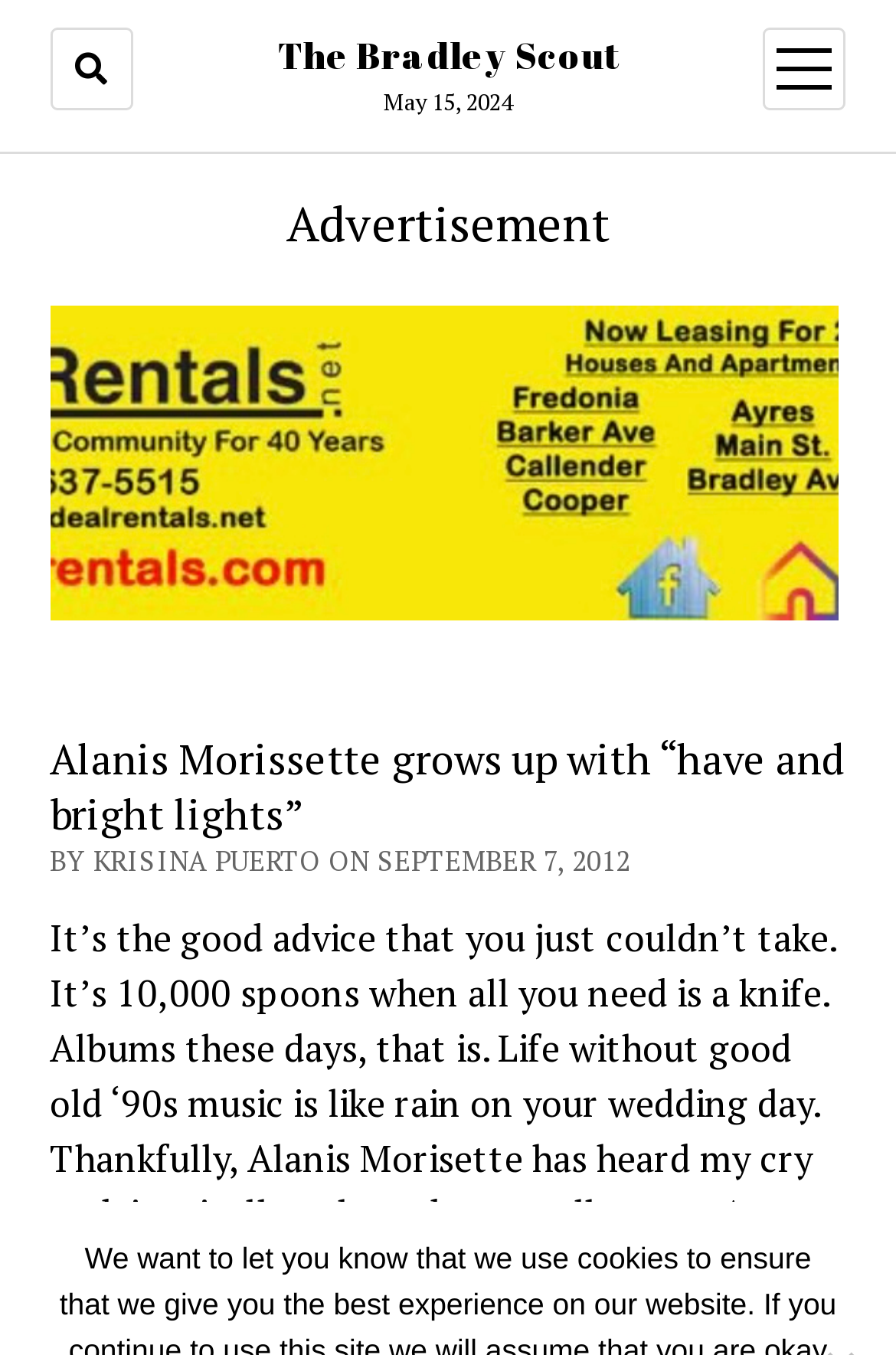Use a single word or phrase to answer the question: 
What is the name of the image file?

IMG_2153.jpg